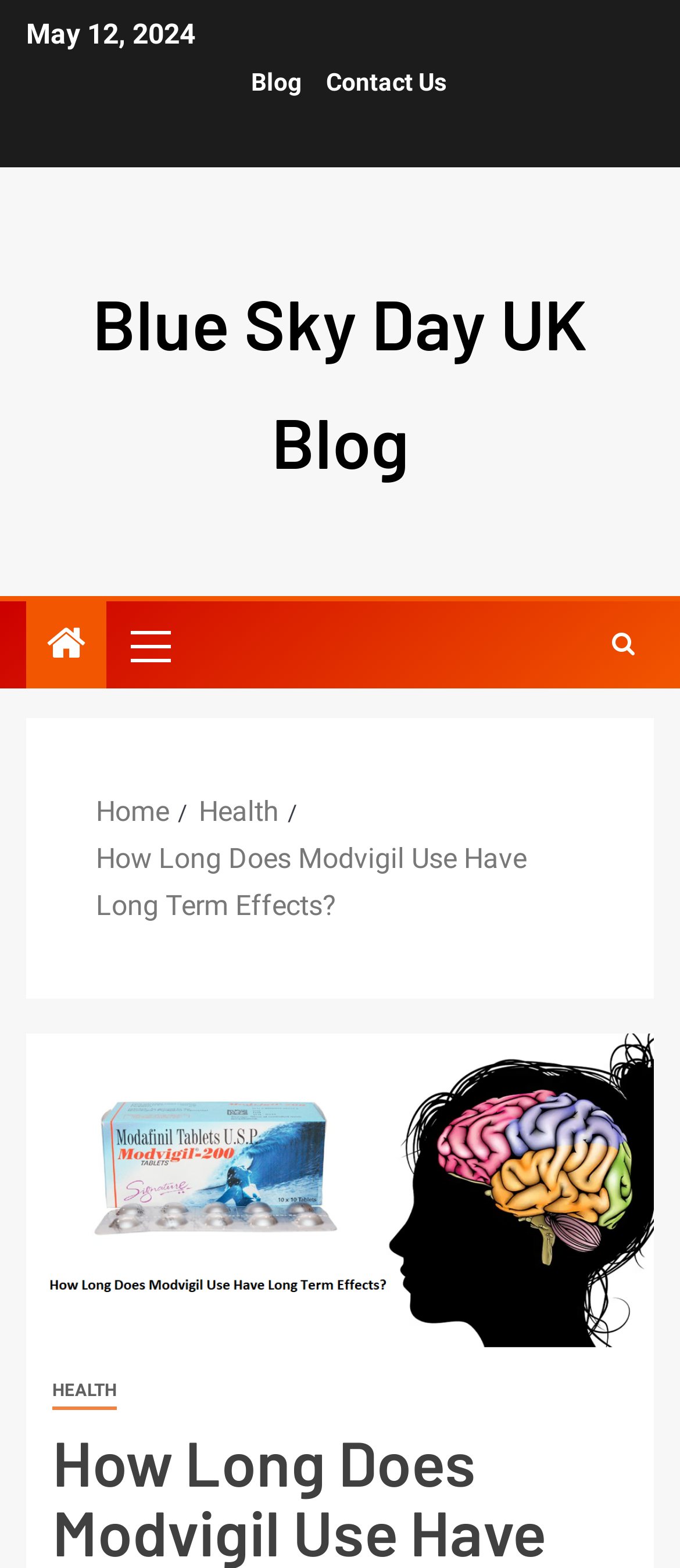Please determine the bounding box coordinates of the element's region to click in order to carry out the following instruction: "go back to home". The coordinates should be four float numbers between 0 and 1, i.e., [left, top, right, bottom].

[0.141, 0.506, 0.249, 0.527]